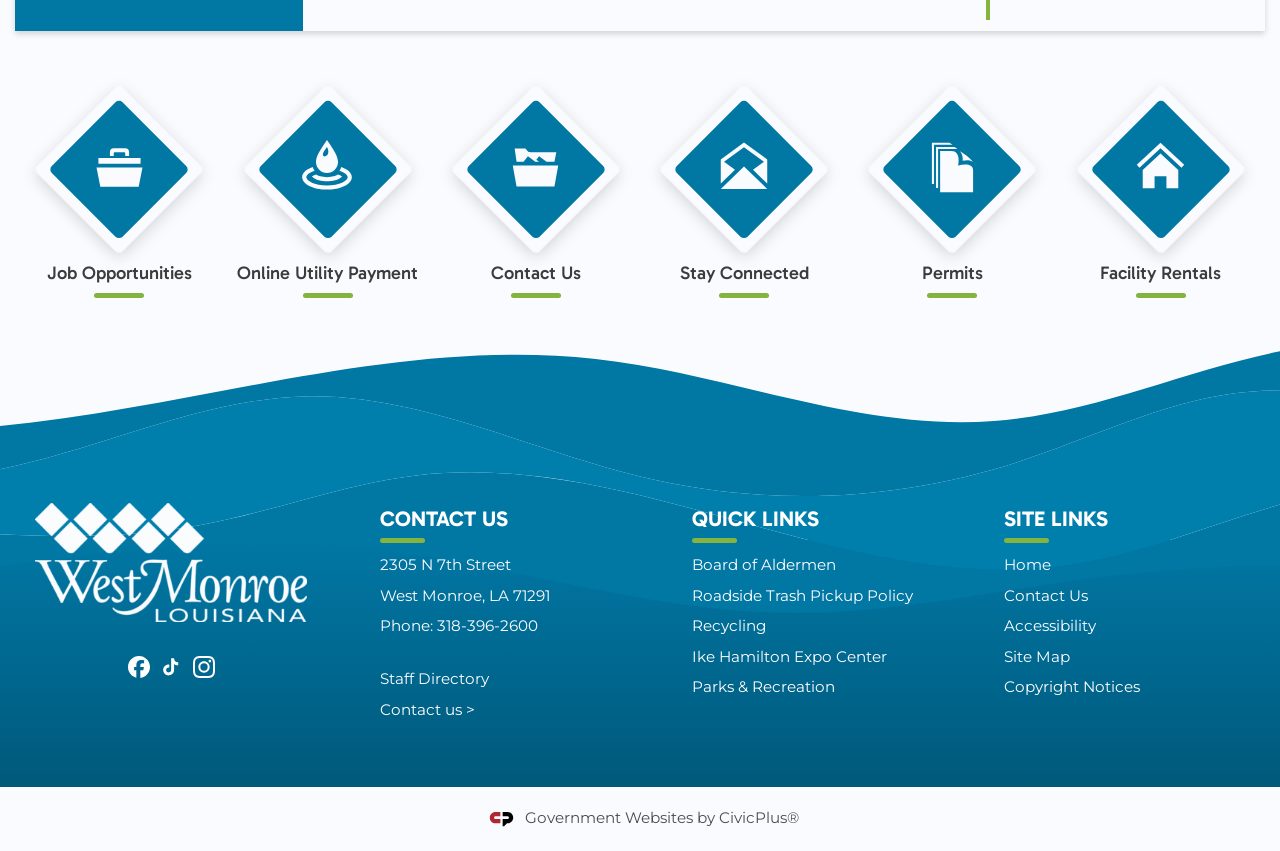Please specify the bounding box coordinates of the region to click in order to perform the following instruction: "Visit West Monroe LA Homepage".

[0.012, 0.591, 0.256, 0.731]